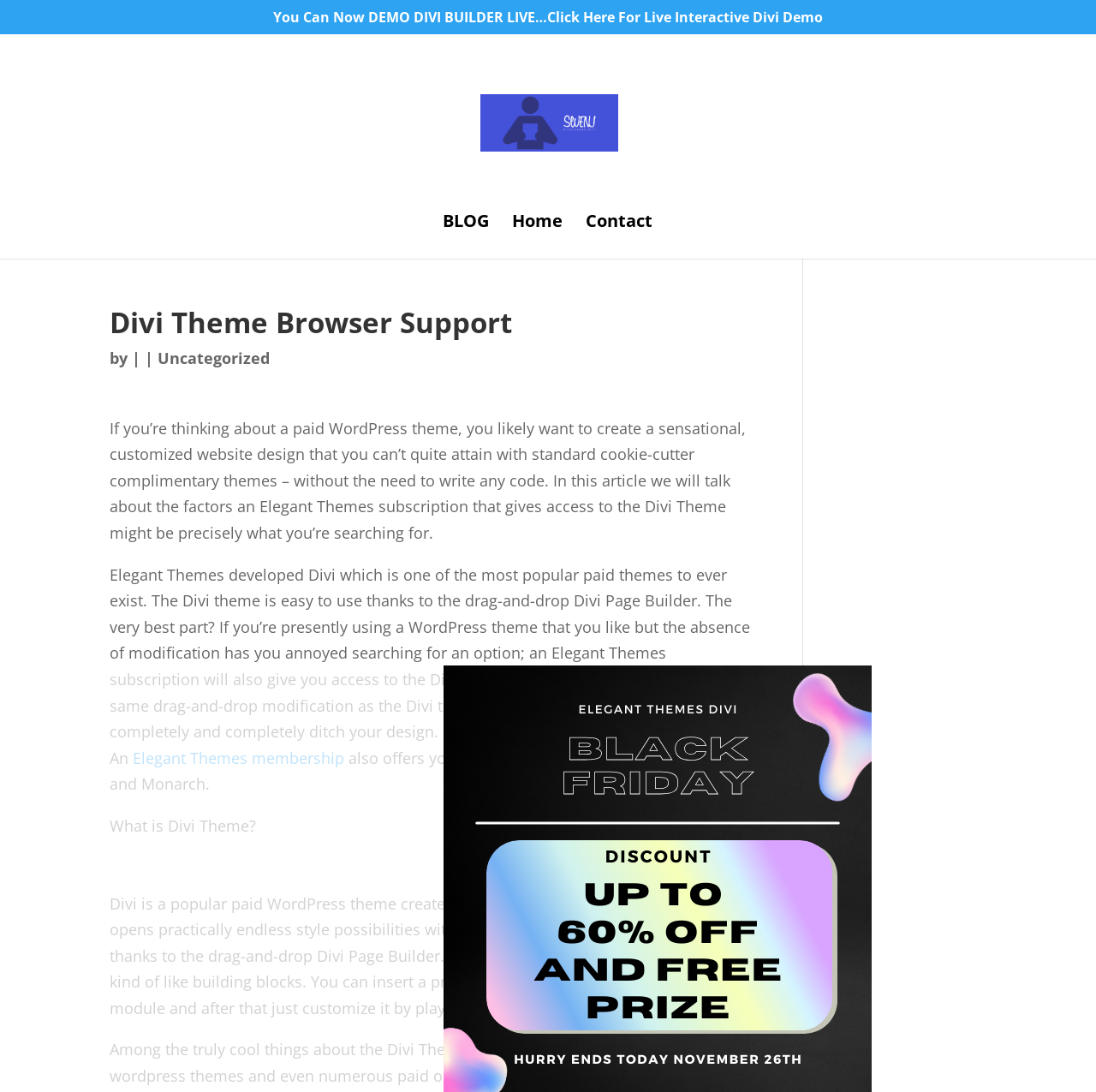Provide the bounding box coordinates for the UI element that is described as: "Contact".

[0.534, 0.197, 0.595, 0.237]